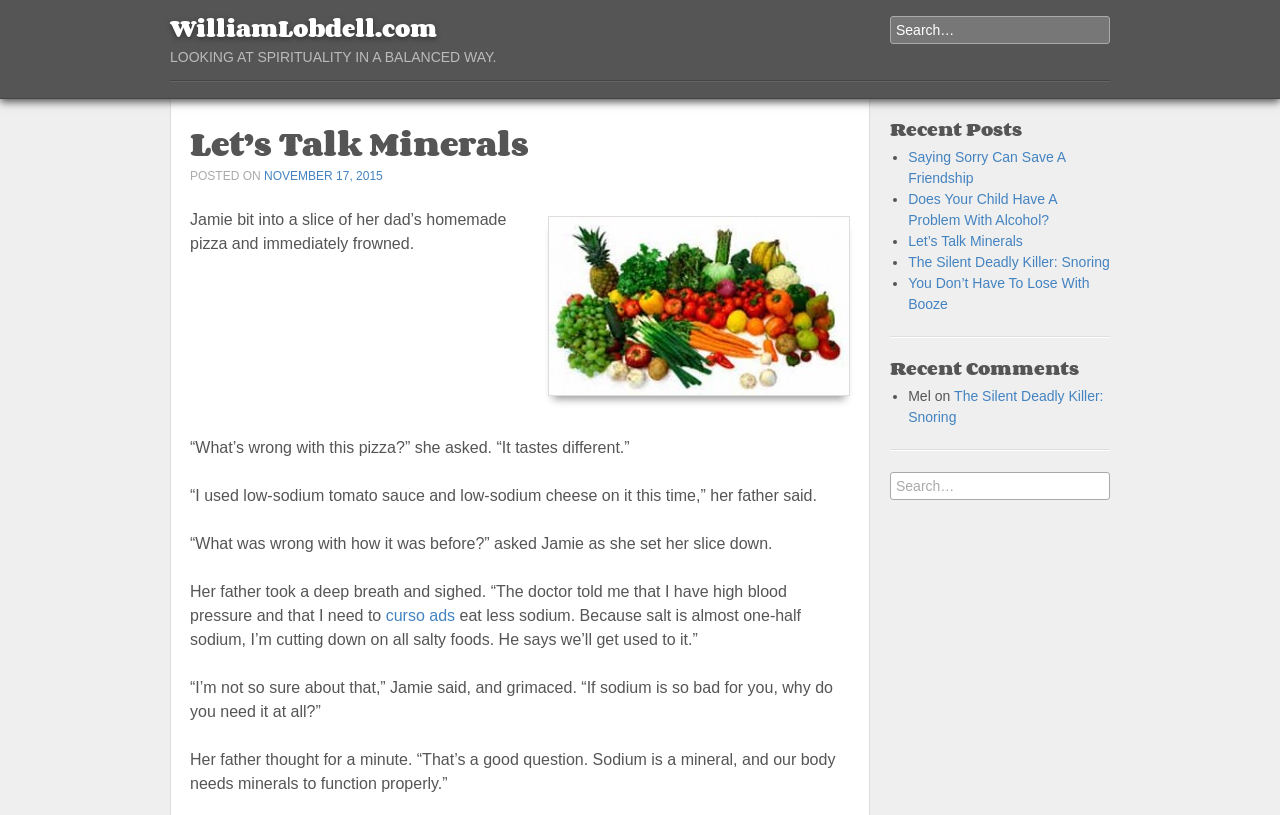Find the bounding box coordinates of the clickable area that will achieve the following instruction: "Search for something".

[0.695, 0.02, 0.867, 0.054]